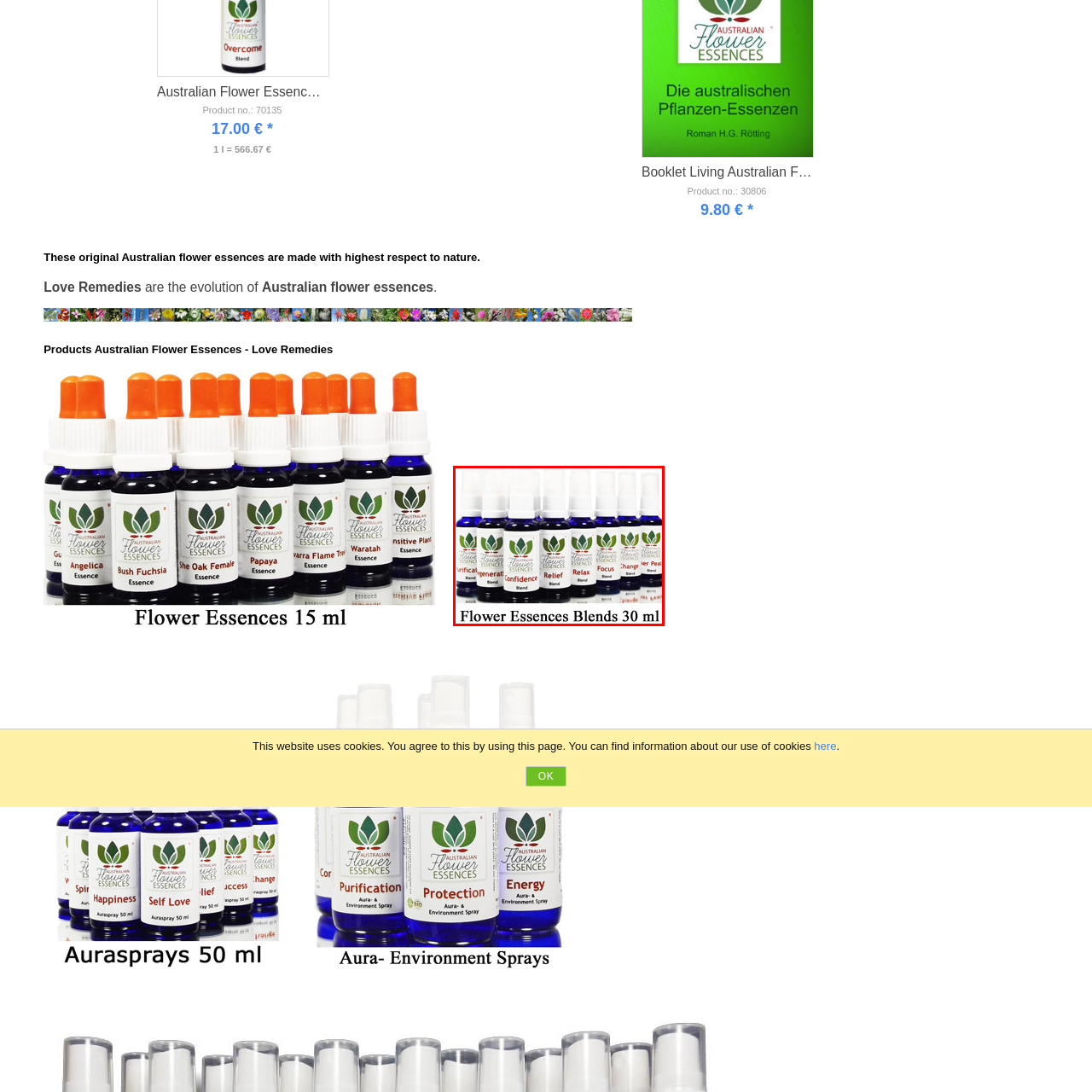How many Flower Essences Blends are presented?
Examine the image highlighted by the red bounding box and provide a thorough and detailed answer based on your observations.

The question asks about the number of Flower Essences Blends presented. By counting the bottles in the image, we can see that there are 8 blends, namely Purification, Regeneration, Confidence, Relief, Relax, Focus, Change, and Inner Peace.